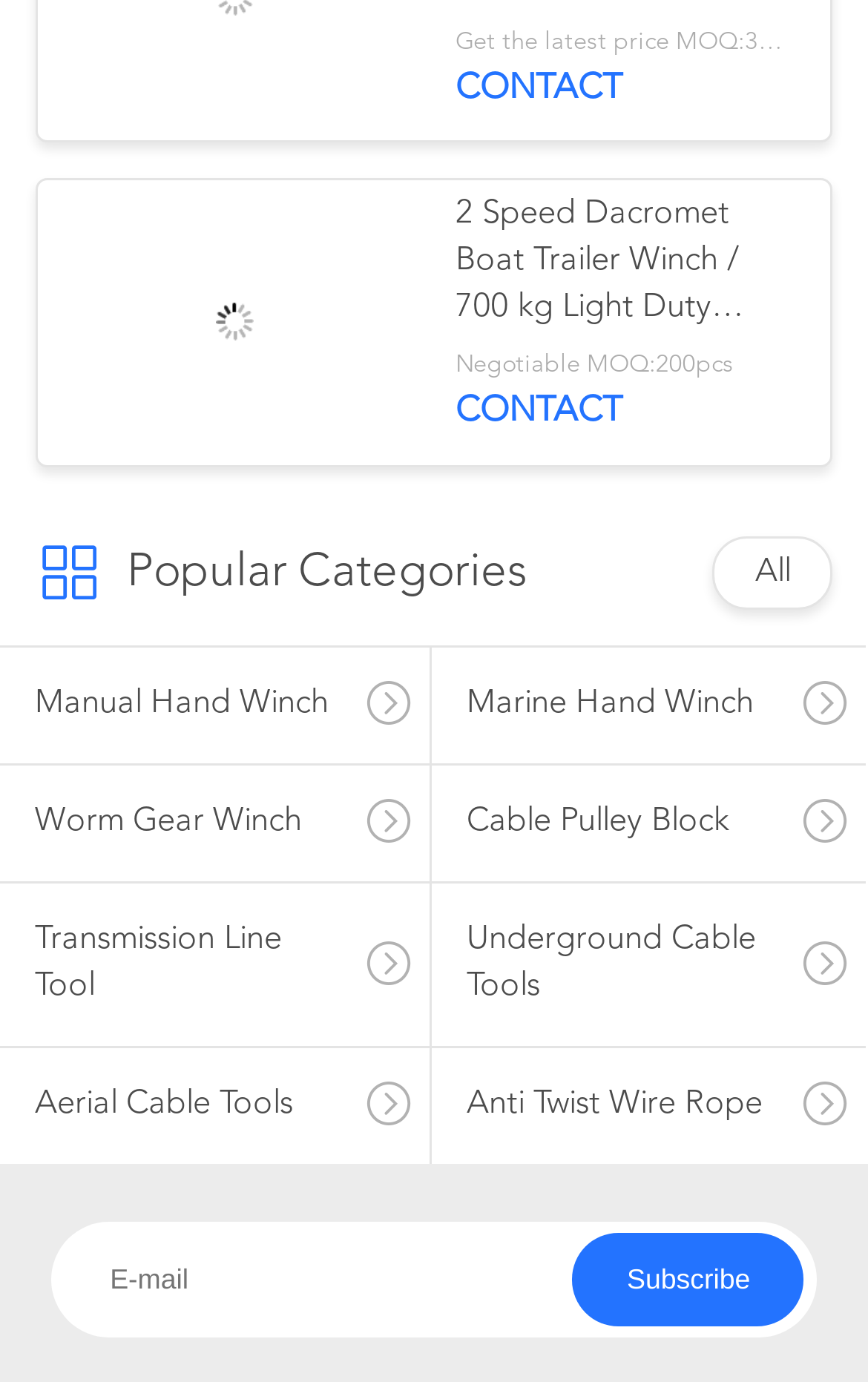Please locate the bounding box coordinates of the element that should be clicked to complete the given instruction: "Enter email address in the E-mail textbox".

[0.06, 0.884, 0.94, 0.968]